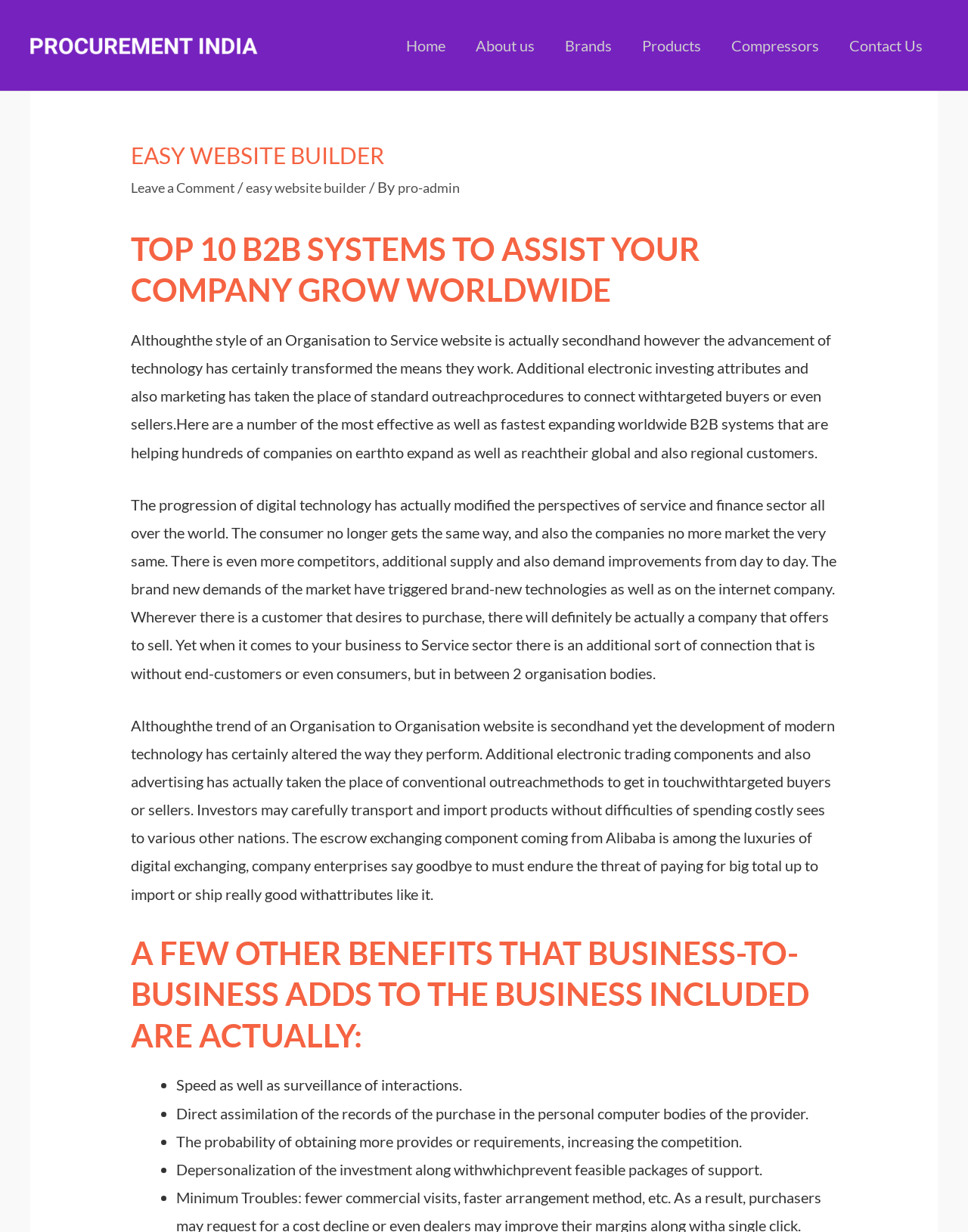Pinpoint the bounding box coordinates of the element that must be clicked to accomplish the following instruction: "Click on easy website builder". The coordinates should be in the format of four float numbers between 0 and 1, i.e., [left, top, right, bottom].

[0.254, 0.145, 0.378, 0.159]